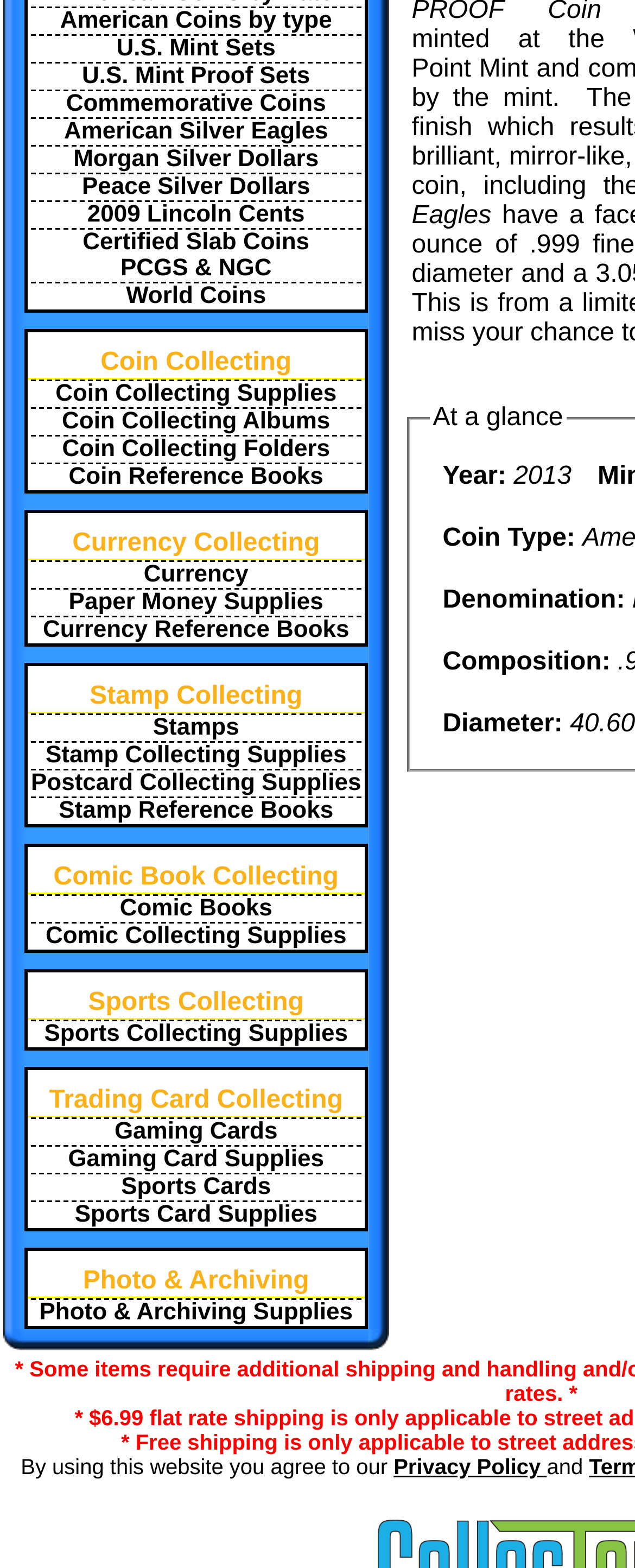Find the bounding box of the UI element described as follows: "Prev Post".

None